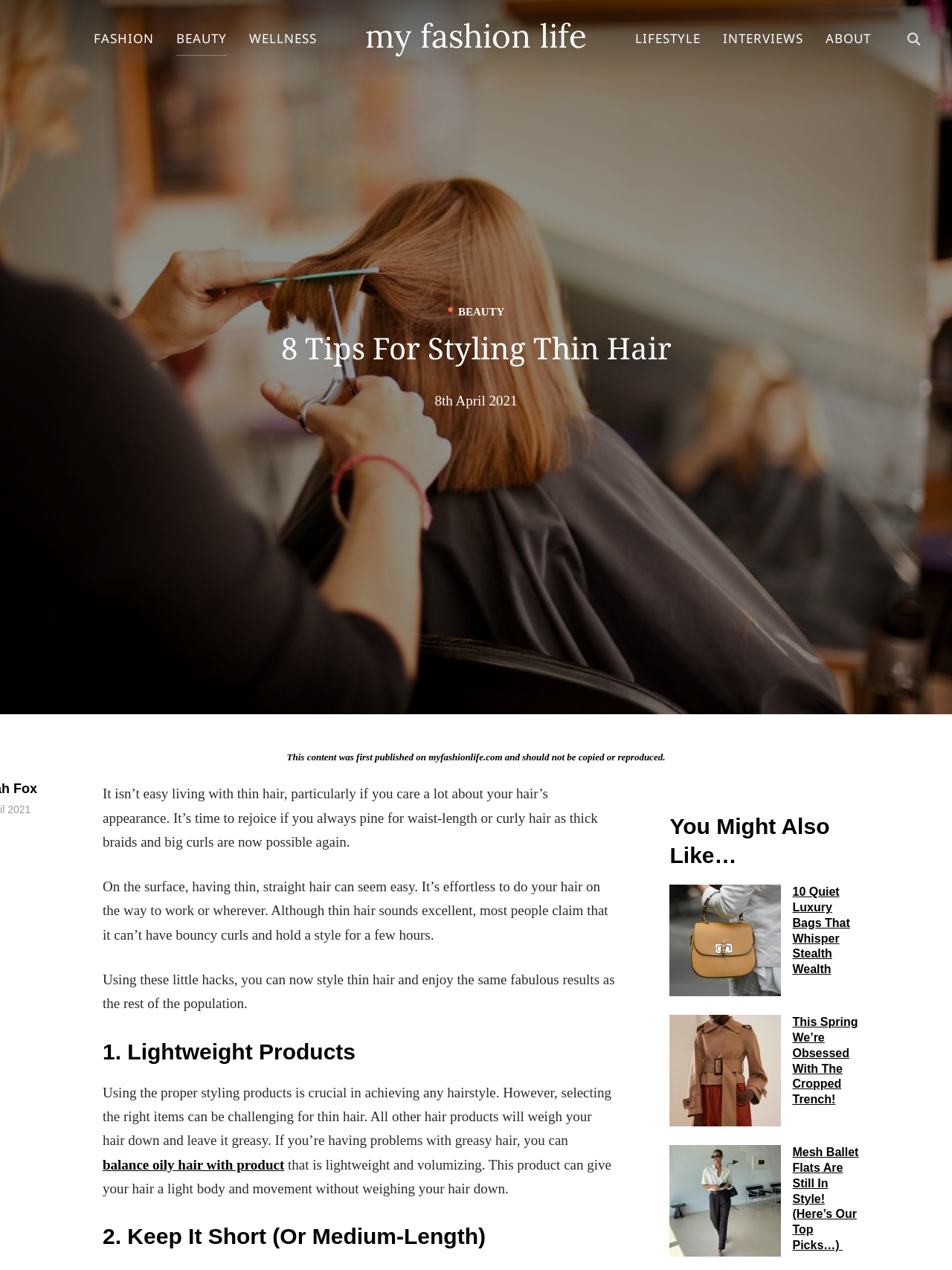Please identify the bounding box coordinates of the clickable area that will allow you to execute the instruction: "Read about 8 Tips For Styling Thin Hair".

[0.129, 0.257, 0.871, 0.292]